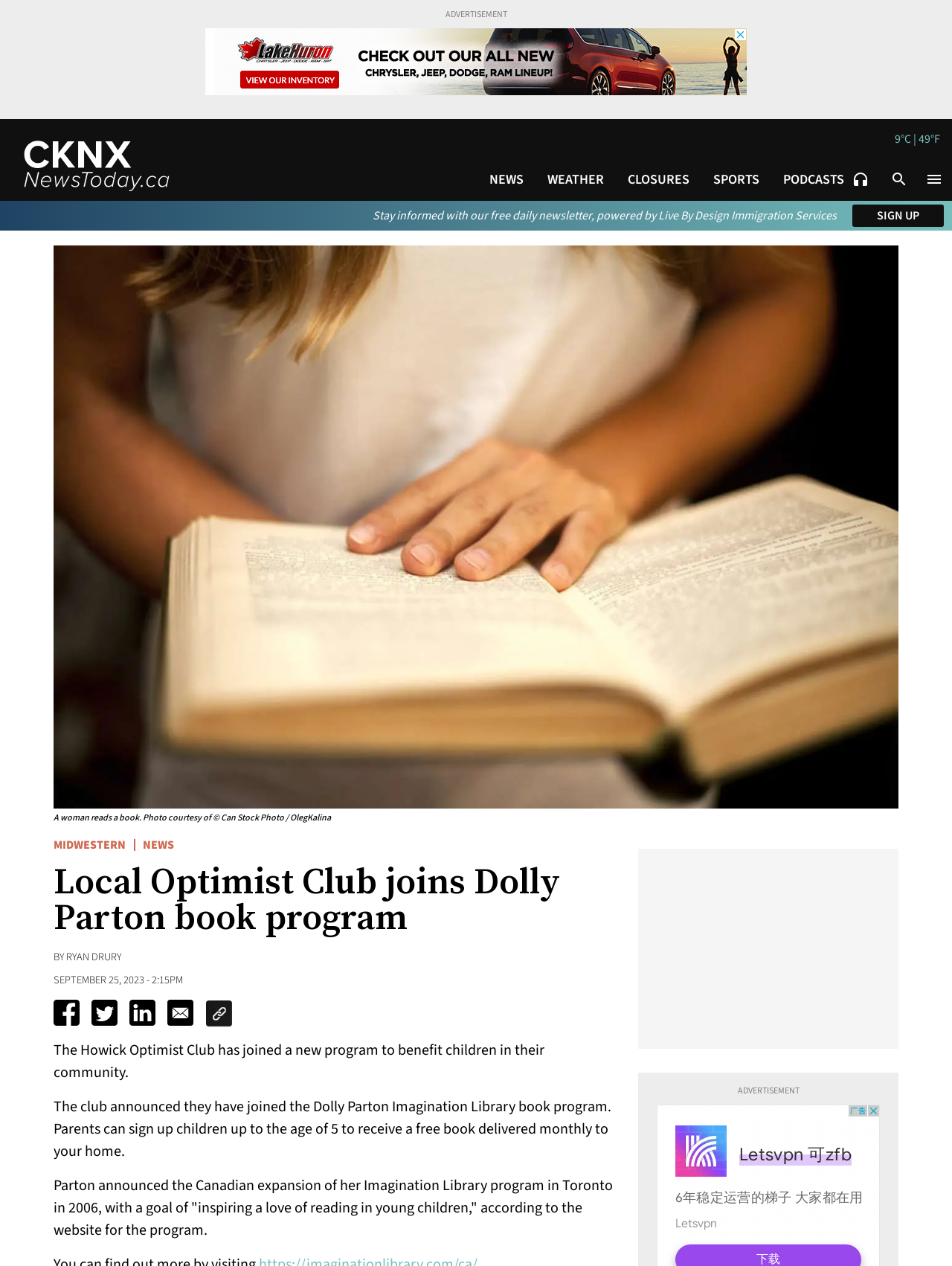Please determine the bounding box coordinates of the element to click in order to execute the following instruction: "Share the article on Facebook". The coordinates should be four float numbers between 0 and 1, specified as [left, top, right, bottom].

[0.056, 0.79, 0.084, 0.812]